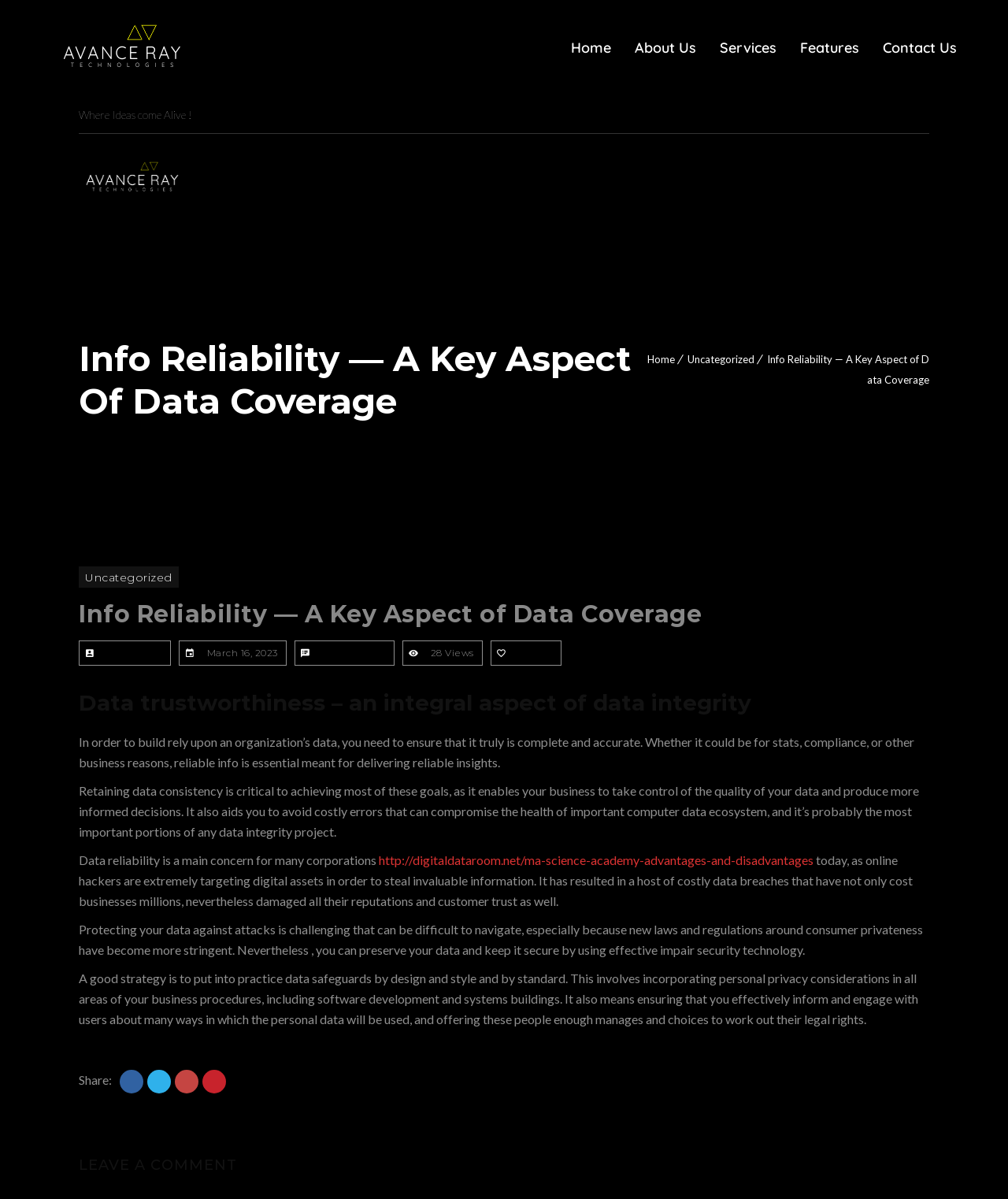Provide the bounding box coordinates of the HTML element described as: "title="AvanceRay Technologies"". The bounding box coordinates should be four float numbers between 0 and 1, i.e., [left, top, right, bottom].

[0.078, 0.135, 0.188, 0.159]